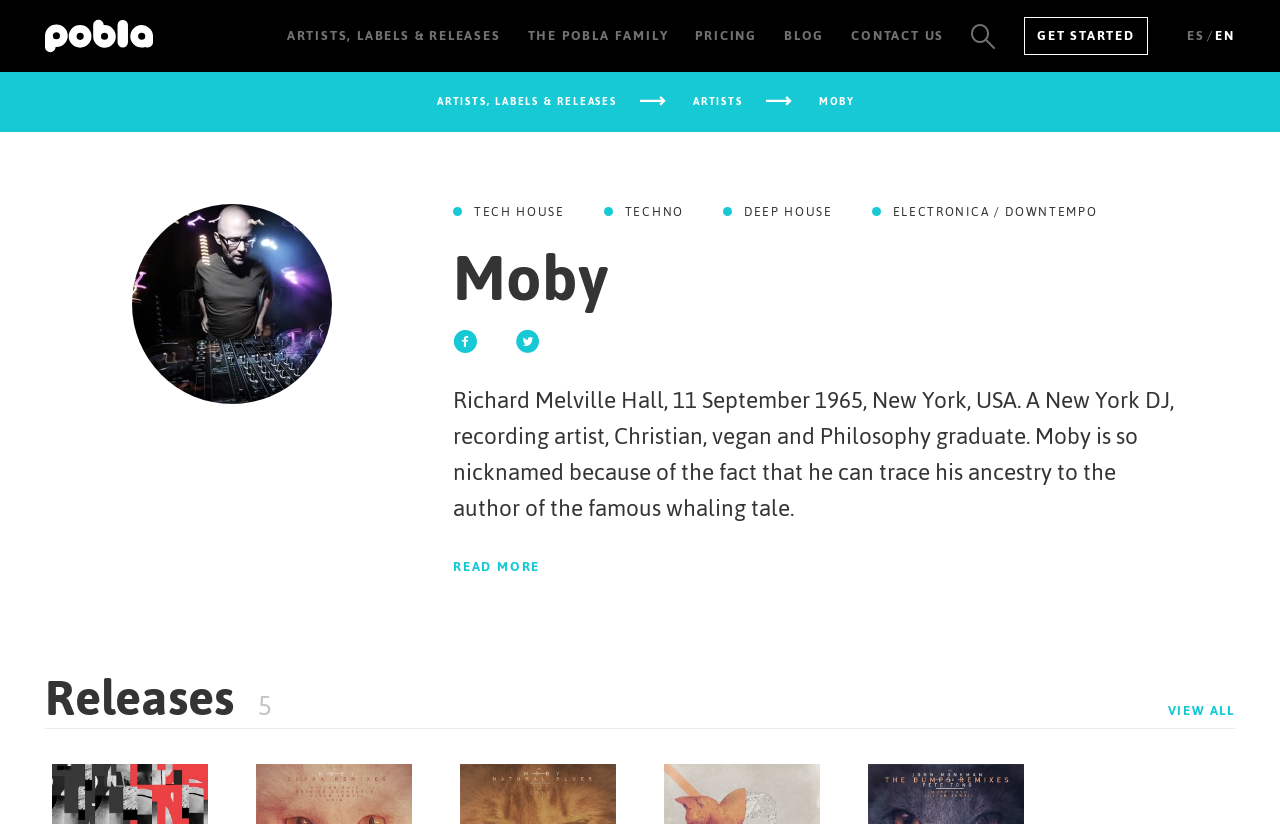Please answer the following question as detailed as possible based on the image: 
What is the purpose of the textbox on this webpage?

I determined the answer by examining the textbox element with the placeholder text 'Search Artists, Labels or Releases in Pobla', which suggests that the textbox is used for searching artists, labels, or releases on the Pobla platform.